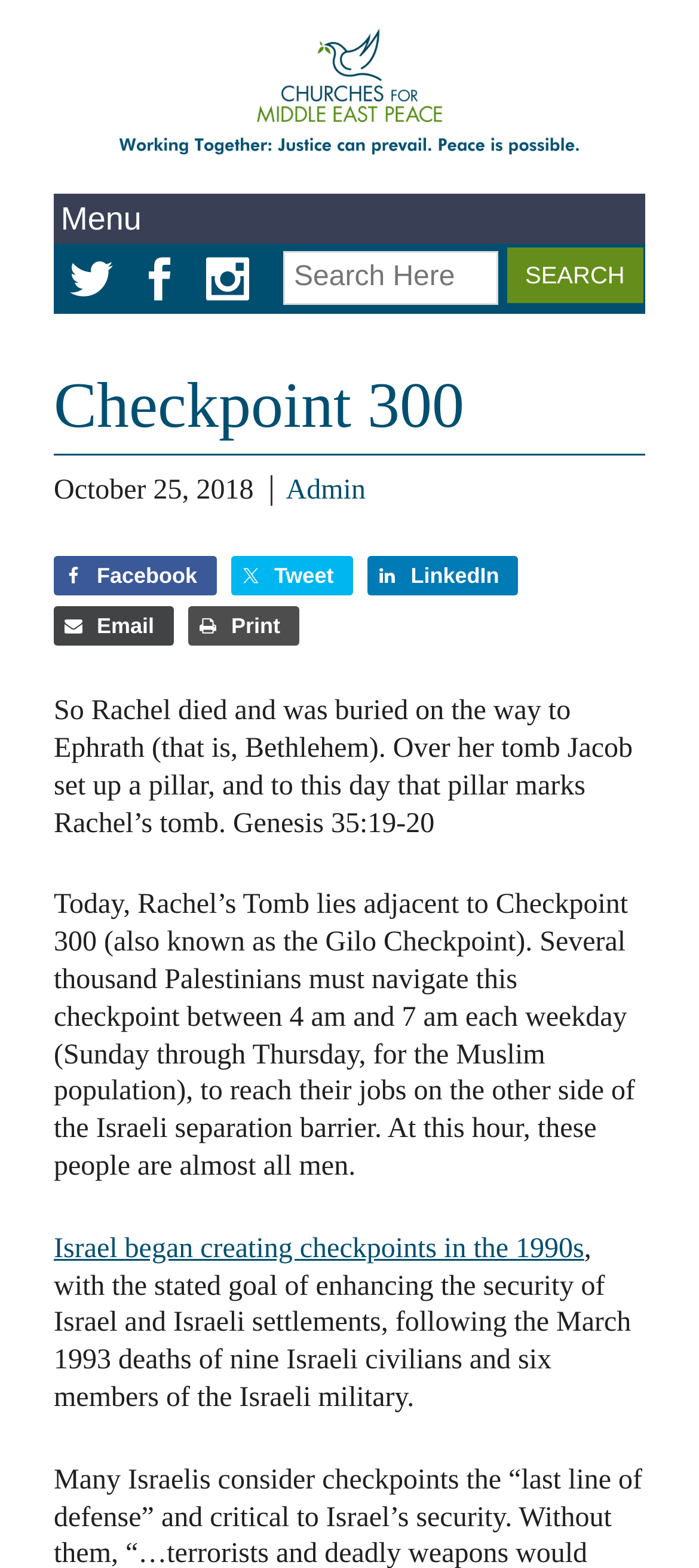How many social media links are there?
Provide a detailed and well-explained answer to the question.

I counted the number of social media links by looking at the links with icons, which are Facebook, Twitter, Instagram, and LinkedIn. These links are located at the top of the page and are represented by icons.